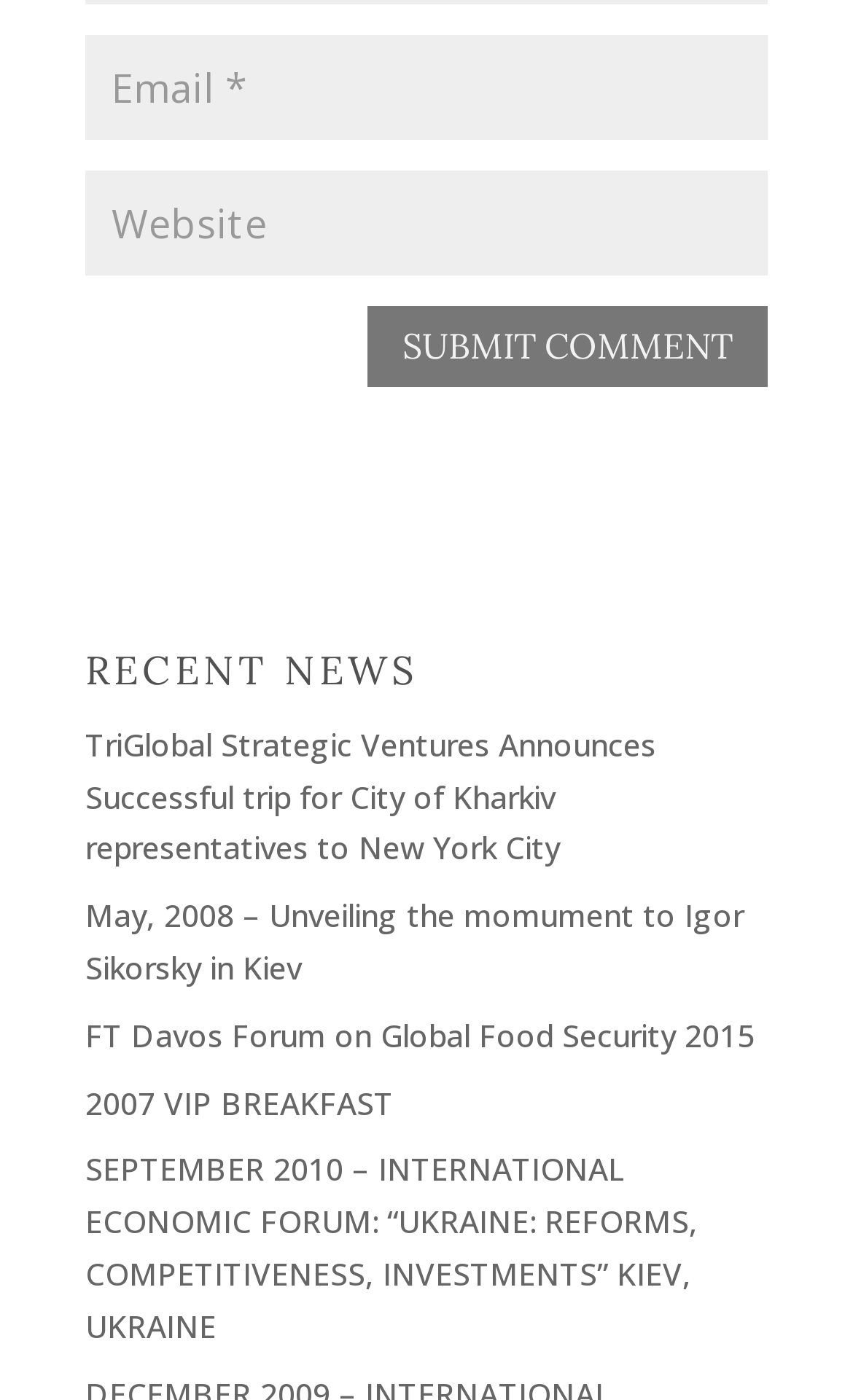Please determine the bounding box coordinates of the element's region to click for the following instruction: "Learn about the unveiling of the Igor Sikorsky monument in Kiev".

[0.1, 0.639, 0.872, 0.706]